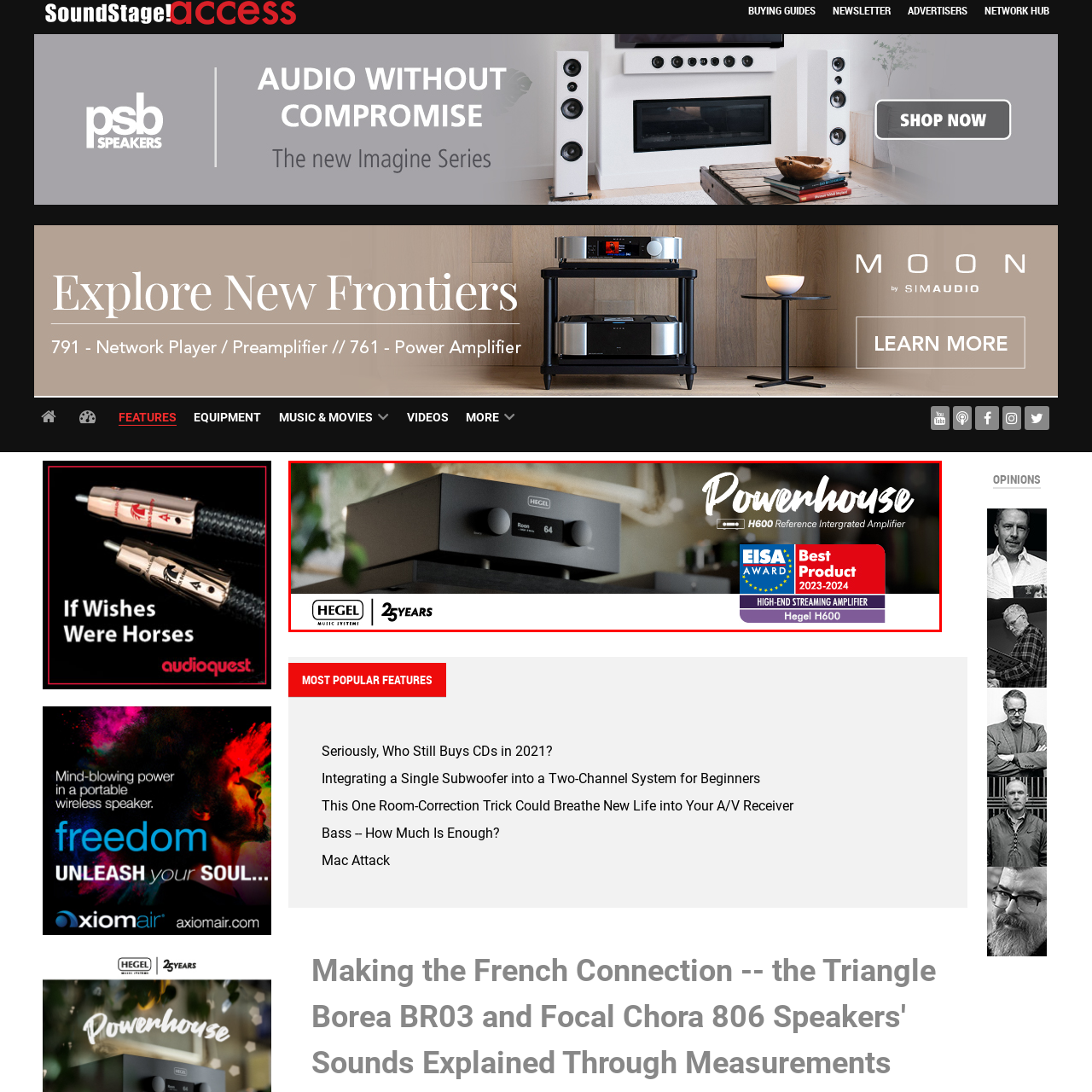Generate a detailed caption for the picture within the red-bordered area.

The image showcases the Hegel H600 Reference Integrated Amplifier, prominently labeled with the word "Powerhouse." This high-end audio equipment, highlighted for its excellence with a badge declaring it the EISA Award for Best Product 2023-2024, emphasizes its status as a top-tier streaming amplifier. The design features a sleek, modern black finish with a minimalistic interface, including a prominent volume dial and a digital display showing the selected room setting. Below the amplifier, there’s a 25-year warranty logo, further underscoring the company's commitment to quality and durability. The background features a blurred interior space, providing an elegant context that complements the amplifier’s sophisticated aesthetic.